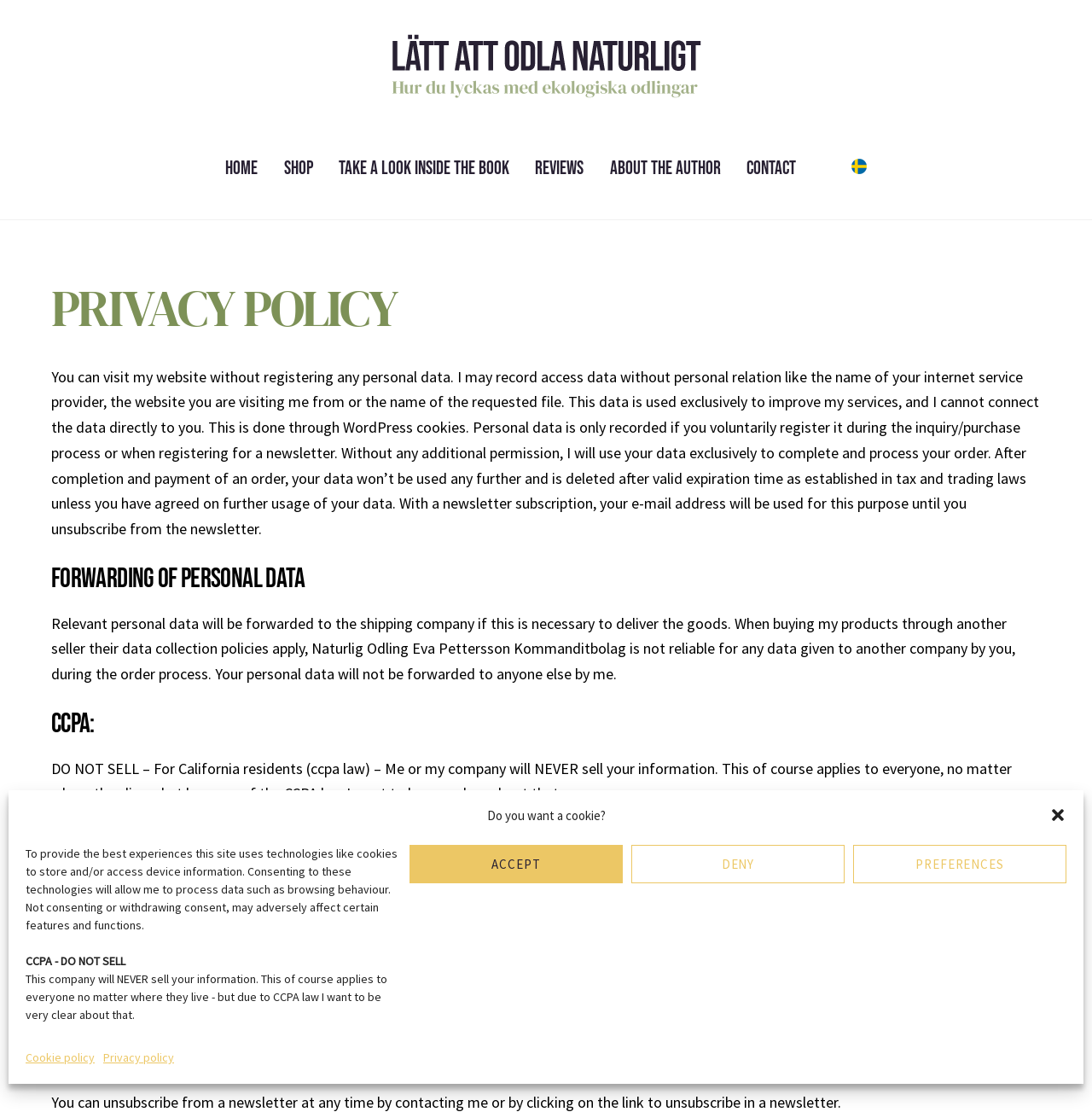Please respond in a single word or phrase: 
What is the purpose of cookies on this website?

Improving services